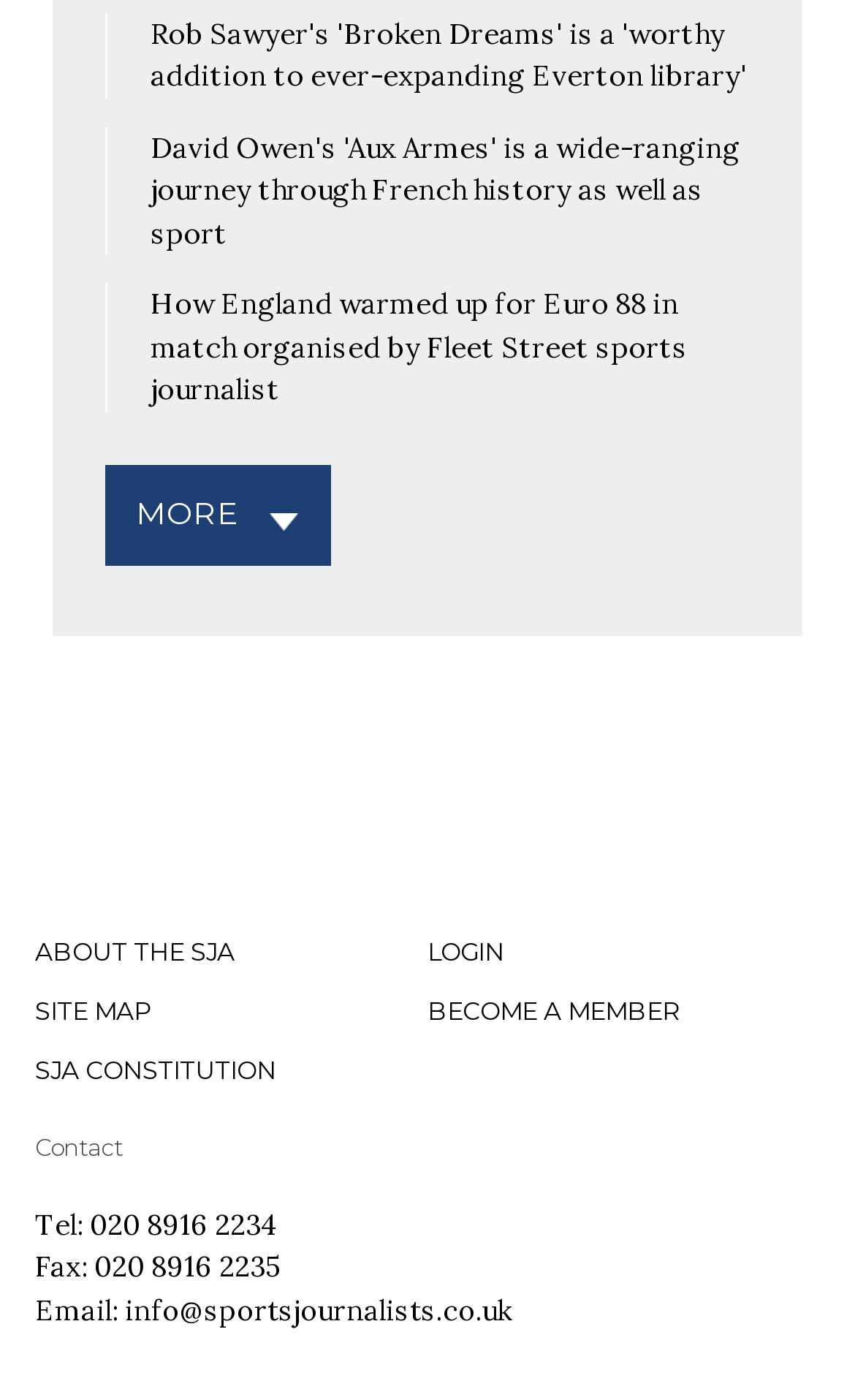Pinpoint the bounding box coordinates of the element to be clicked to execute the instruction: "Log in to the website".

[0.5, 0.668, 0.59, 0.69]